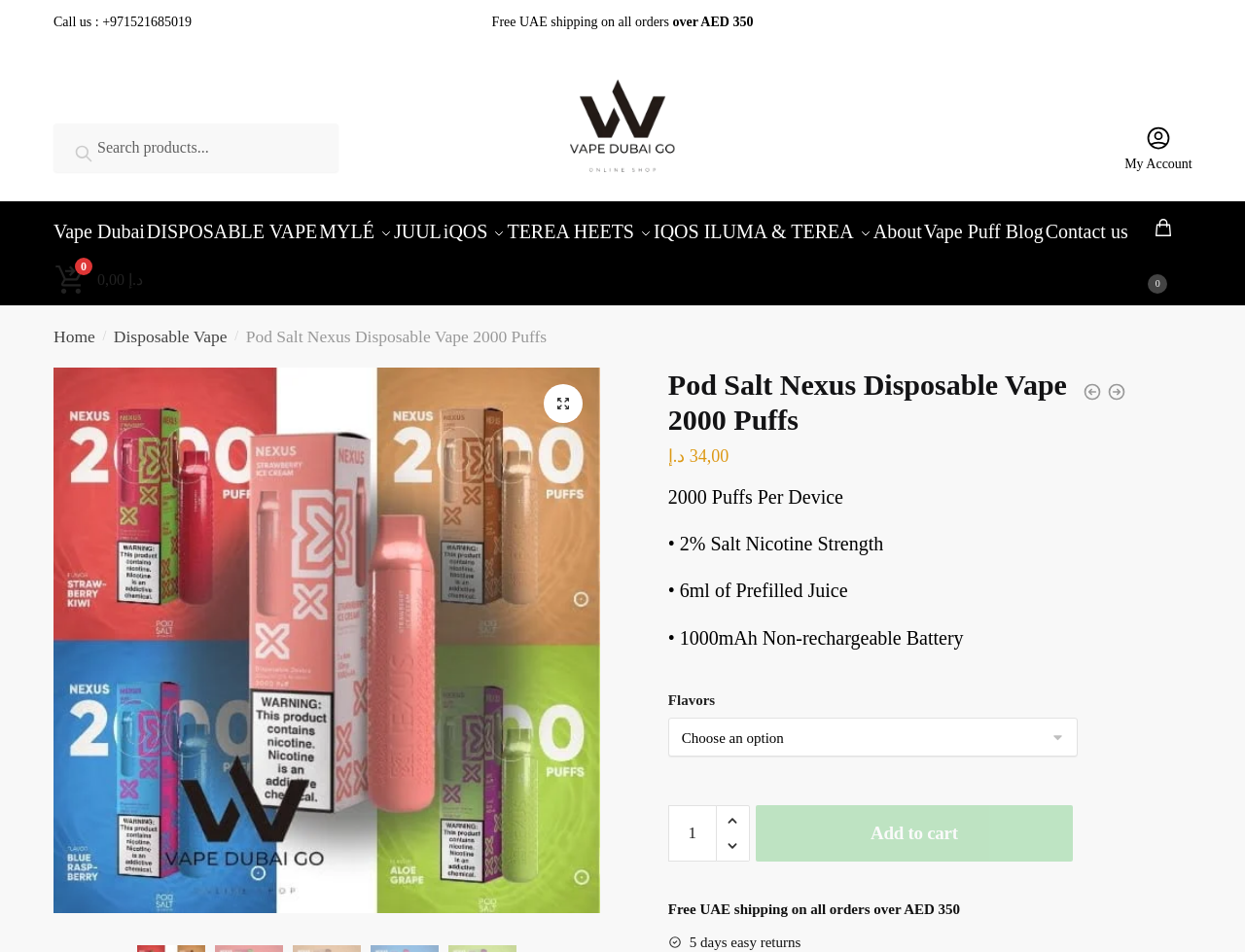Determine the bounding box coordinates (top-left x, top-left y, bottom-right x, bottom-right y) of the UI element described in the following text: Vape Dubai

[0.043, 0.211, 0.126, 0.264]